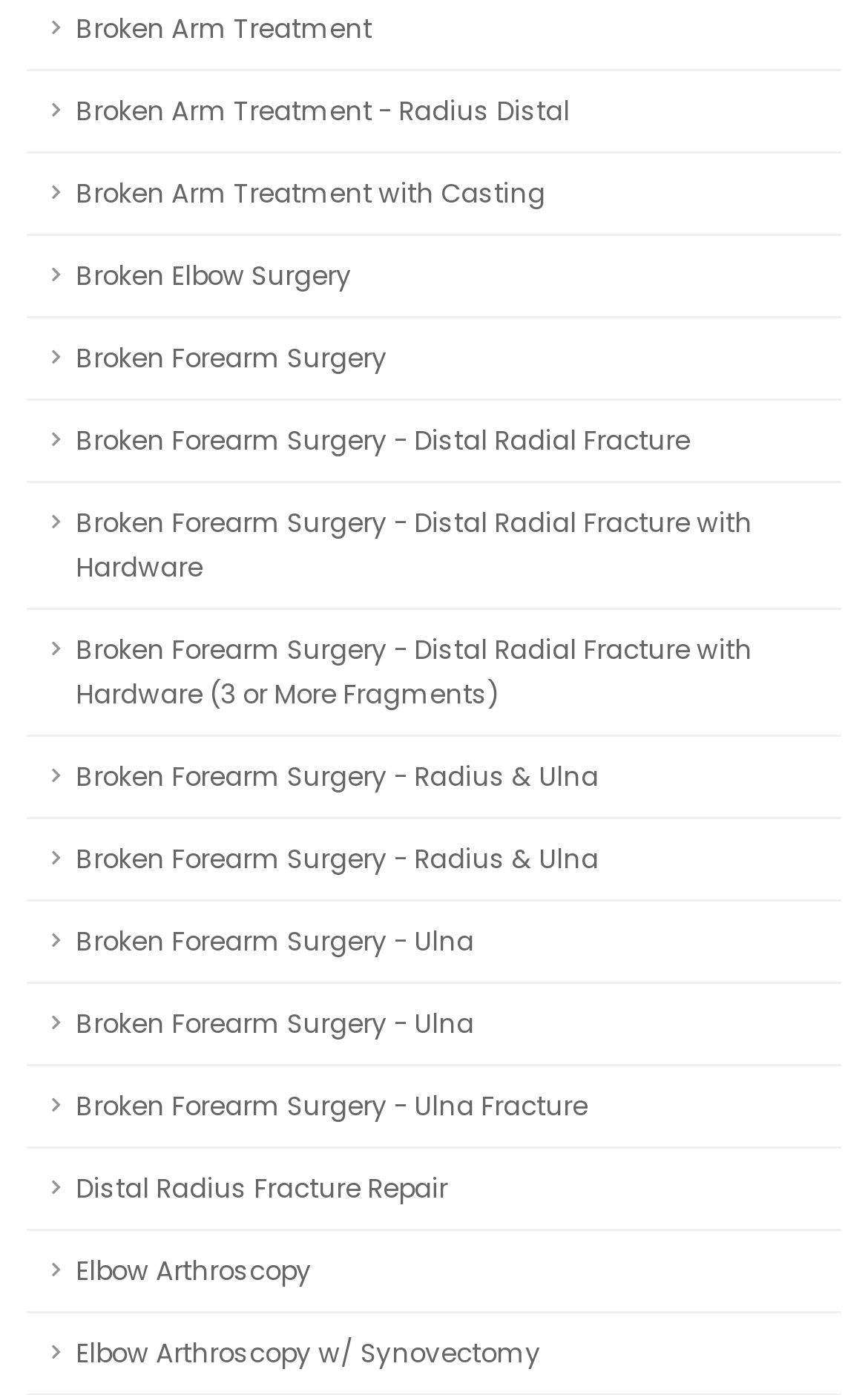Provide the bounding box coordinates for the UI element that is described by this text: "Broken Forearm Surgery - Ulna". The coordinates should be in the form of four float numbers between 0 and 1: [left, top, right, bottom].

[0.031, 0.705, 0.969, 0.764]